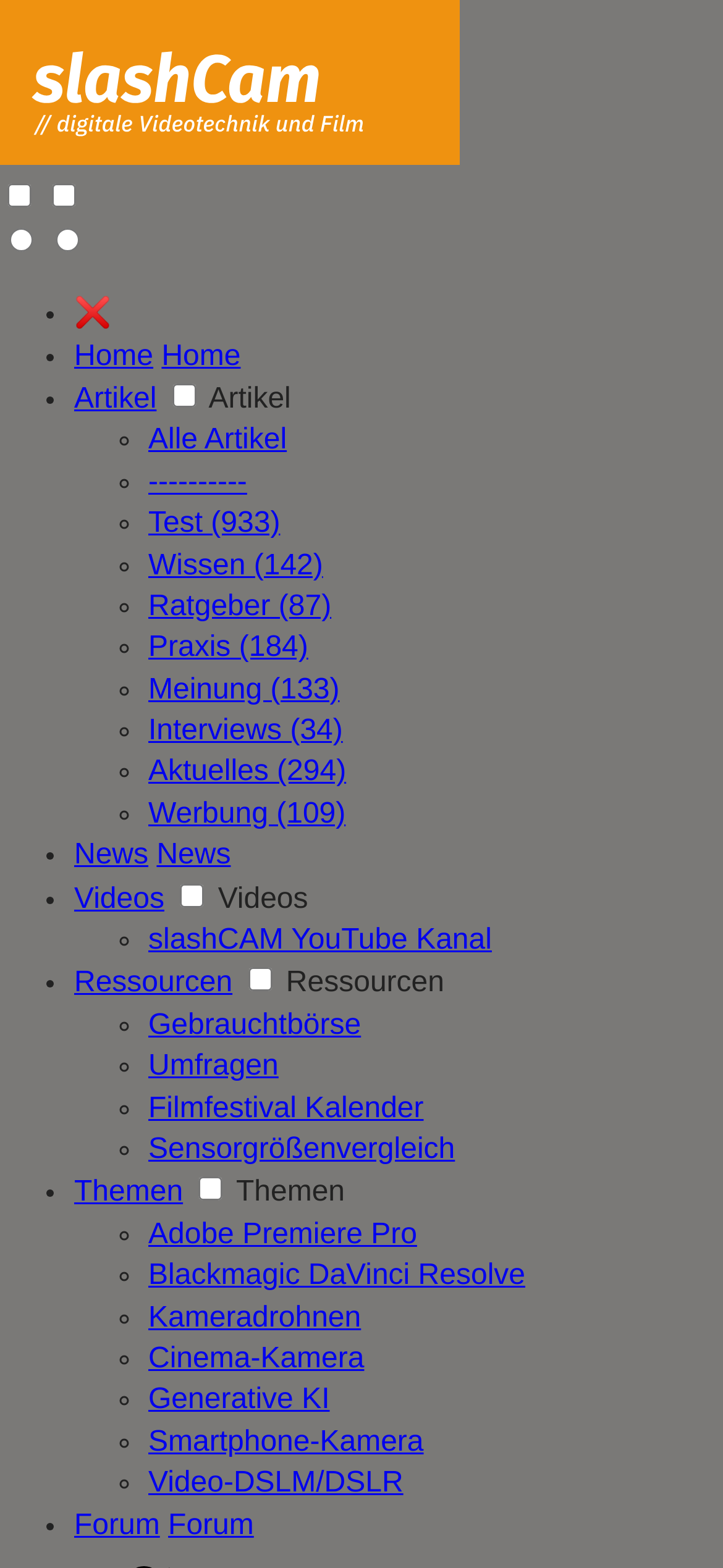Determine the bounding box coordinates of the area to click in order to meet this instruction: "Go to the Alle Artikel page".

[0.205, 0.271, 0.397, 0.291]